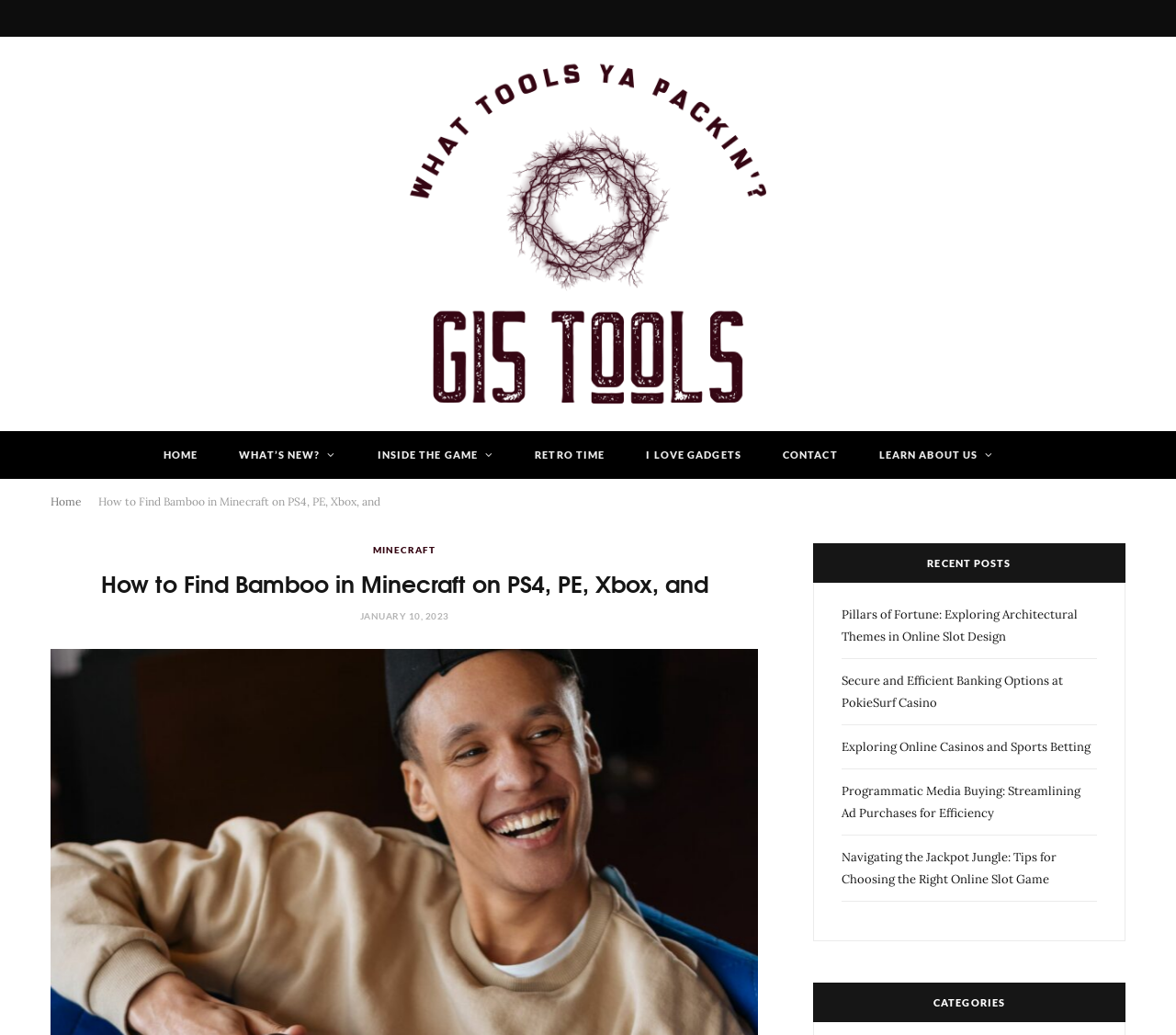Identify the bounding box for the described UI element. Provide the coordinates in (top-left x, top-left y, bottom-right x, bottom-right y) format with values ranging from 0 to 1: title="G15Tools"

[0.344, 0.049, 0.656, 0.404]